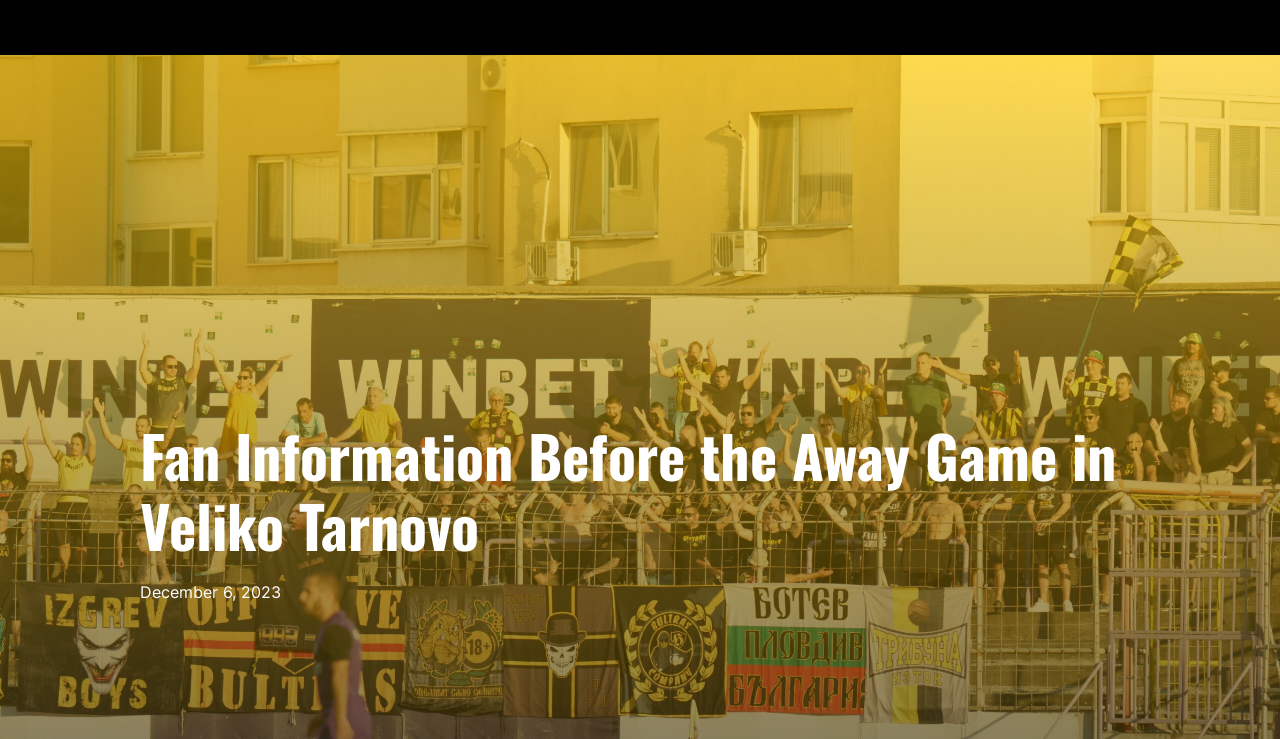Give a one-word or one-phrase response to the question: 
What are the two links available on the top-right corner of the webpage?

Tickets, Shop